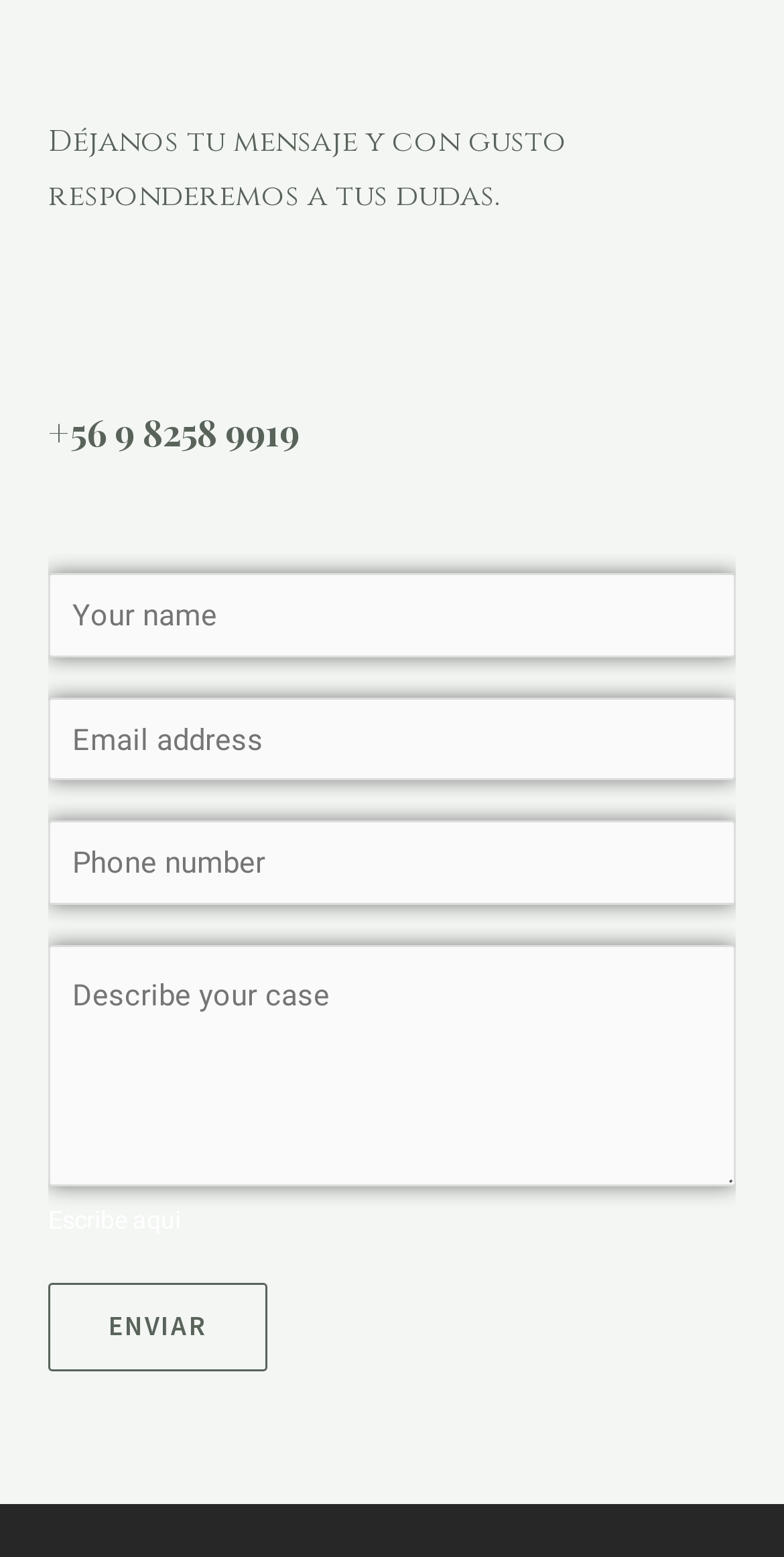What is the purpose of the text box labeled 'Nombre *'?
Use the screenshot to answer the question with a single word or phrase.

Enter name